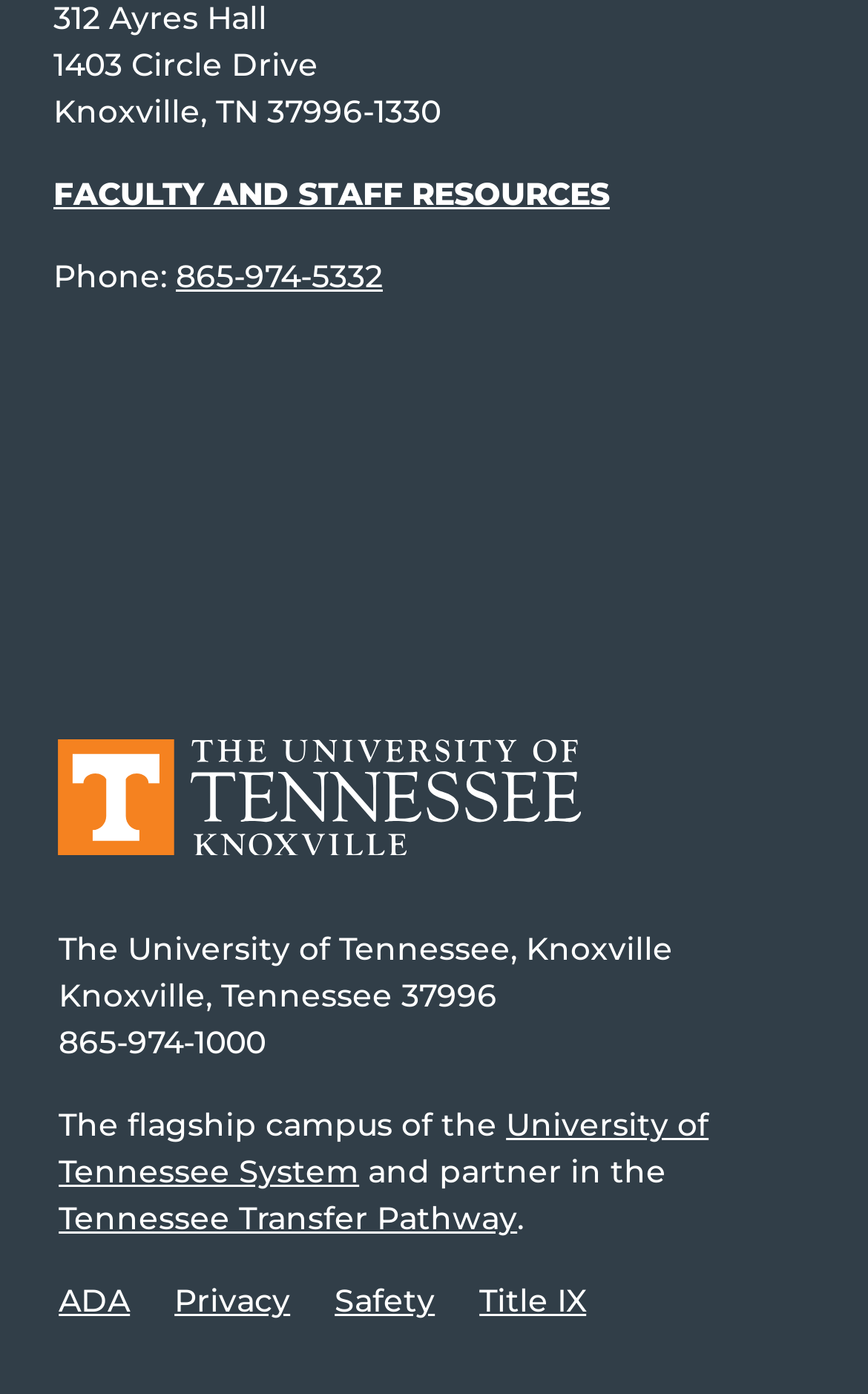What is the address of the university?
Use the image to give a comprehensive and detailed response to the question.

The address of the university can be found at the top of the webpage, where it is written in two lines: '1403 Circle Drive' and 'Knoxville, TN 37996-1330'.